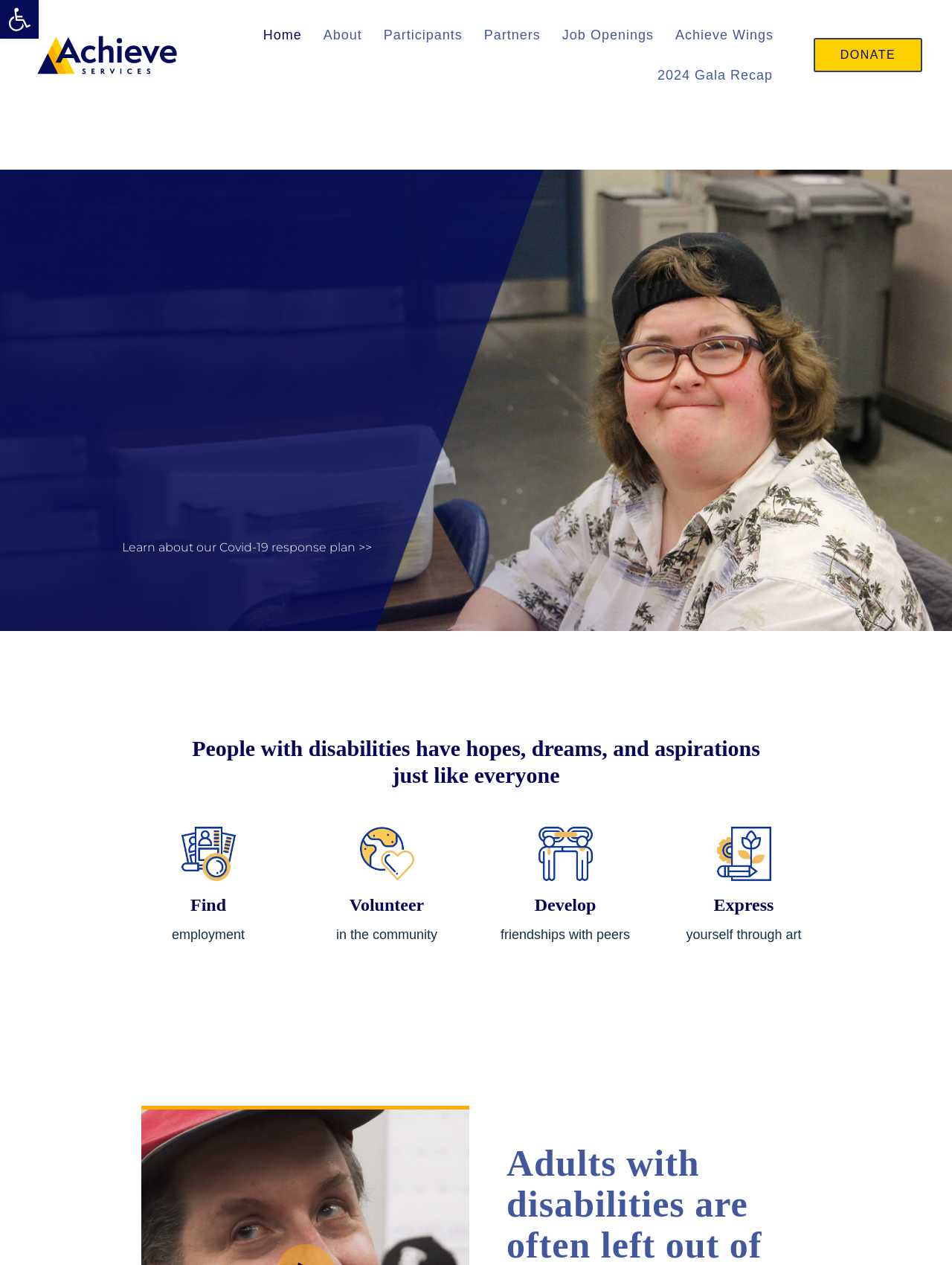Locate the heading on the webpage and return its text.

Opportunity and Dignity